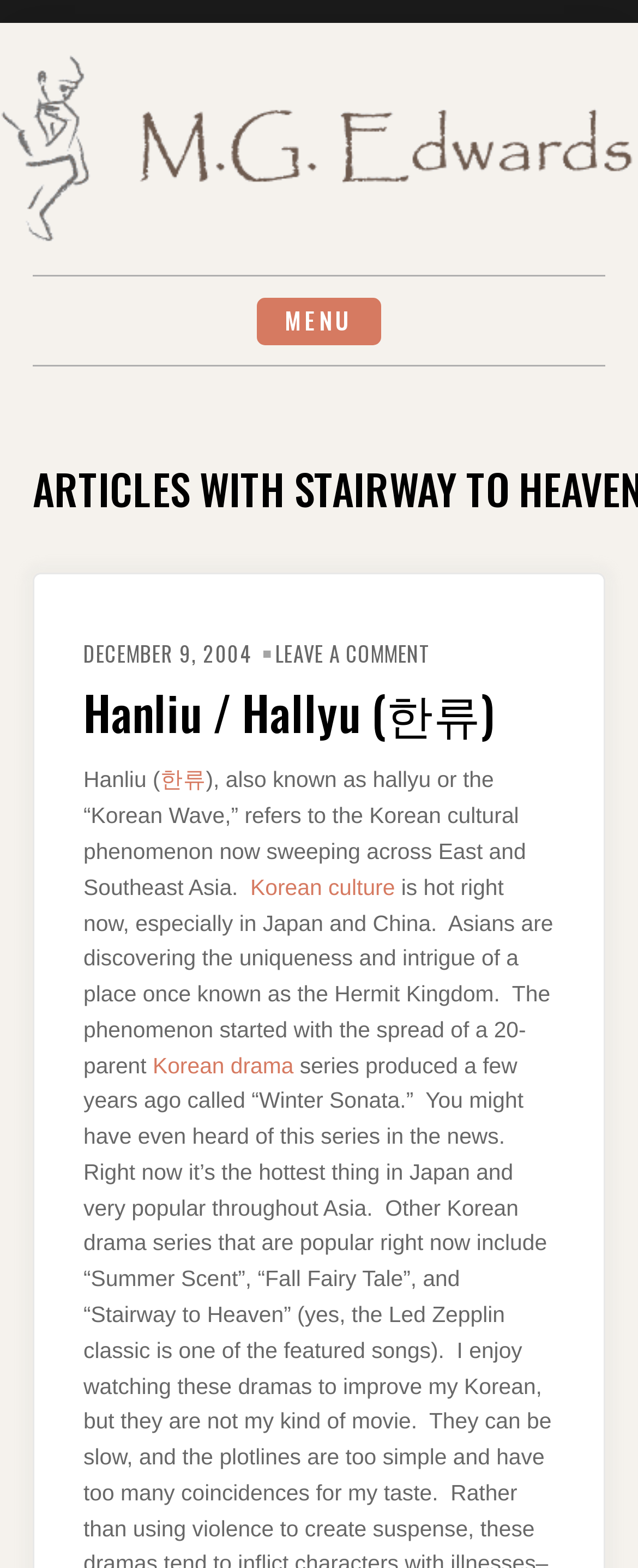Using the information from the screenshot, answer the following question thoroughly:
What is the topic of the article?

Based on the webpage content, I determined that the topic of the article is Korean culture, specifically the phenomenon of Korean culture spreading across East and Southeast Asia.